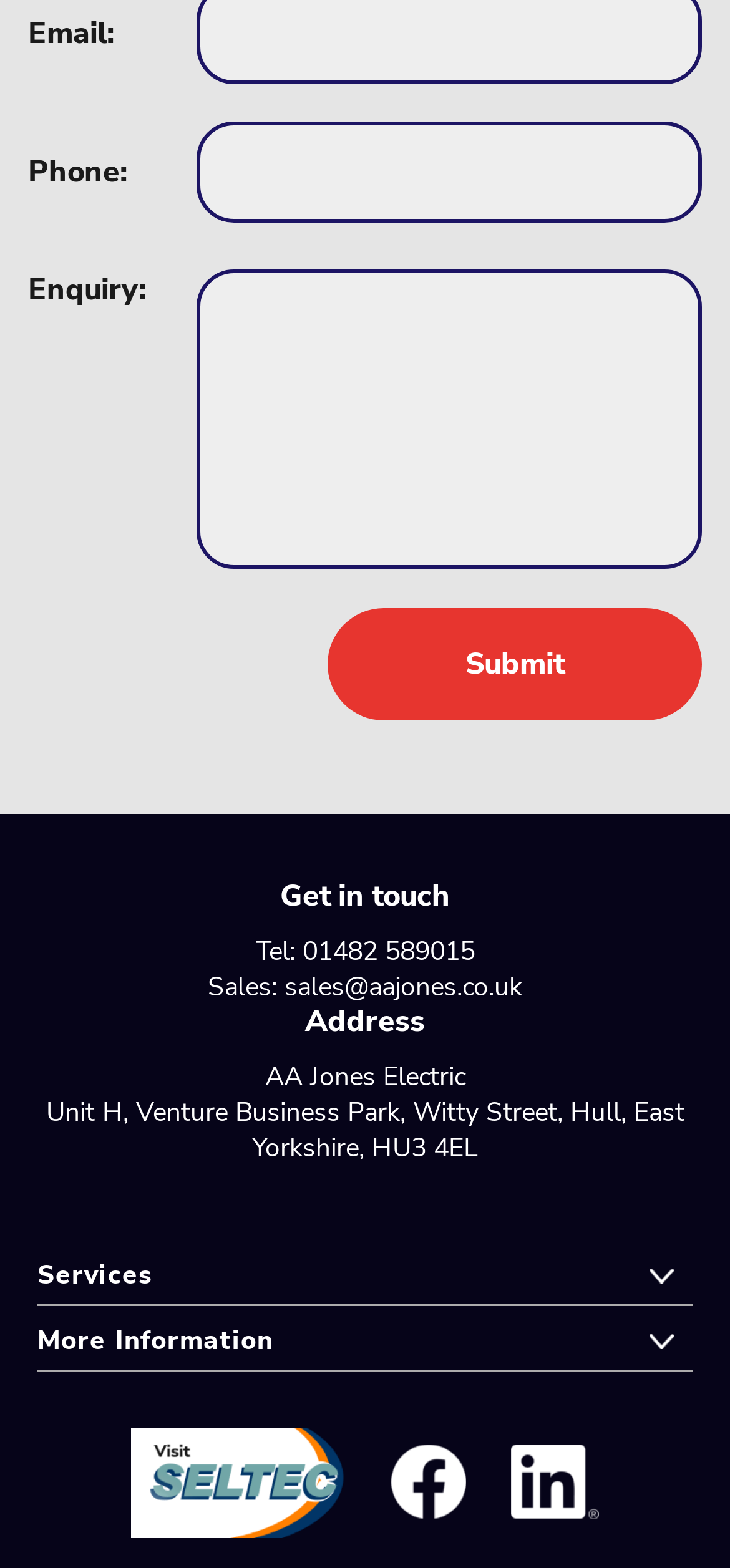Give a short answer using one word or phrase for the question:
How many social media links are there?

3